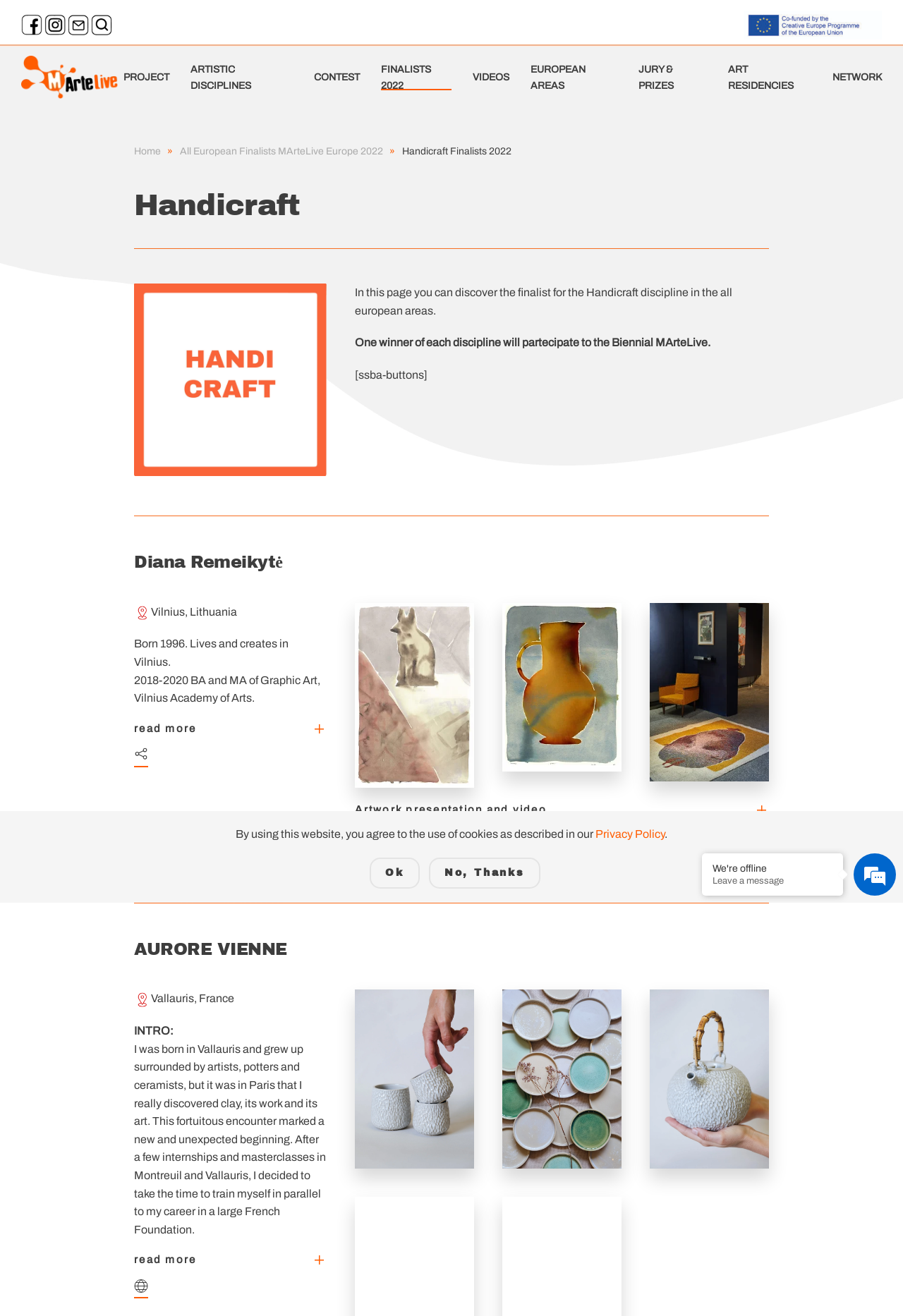Indicate the bounding box coordinates of the element that must be clicked to execute the instruction: "View Artwork presentation and video". The coordinates should be given as four float numbers between 0 and 1, i.e., [left, top, right, bottom].

[0.393, 0.61, 0.852, 0.621]